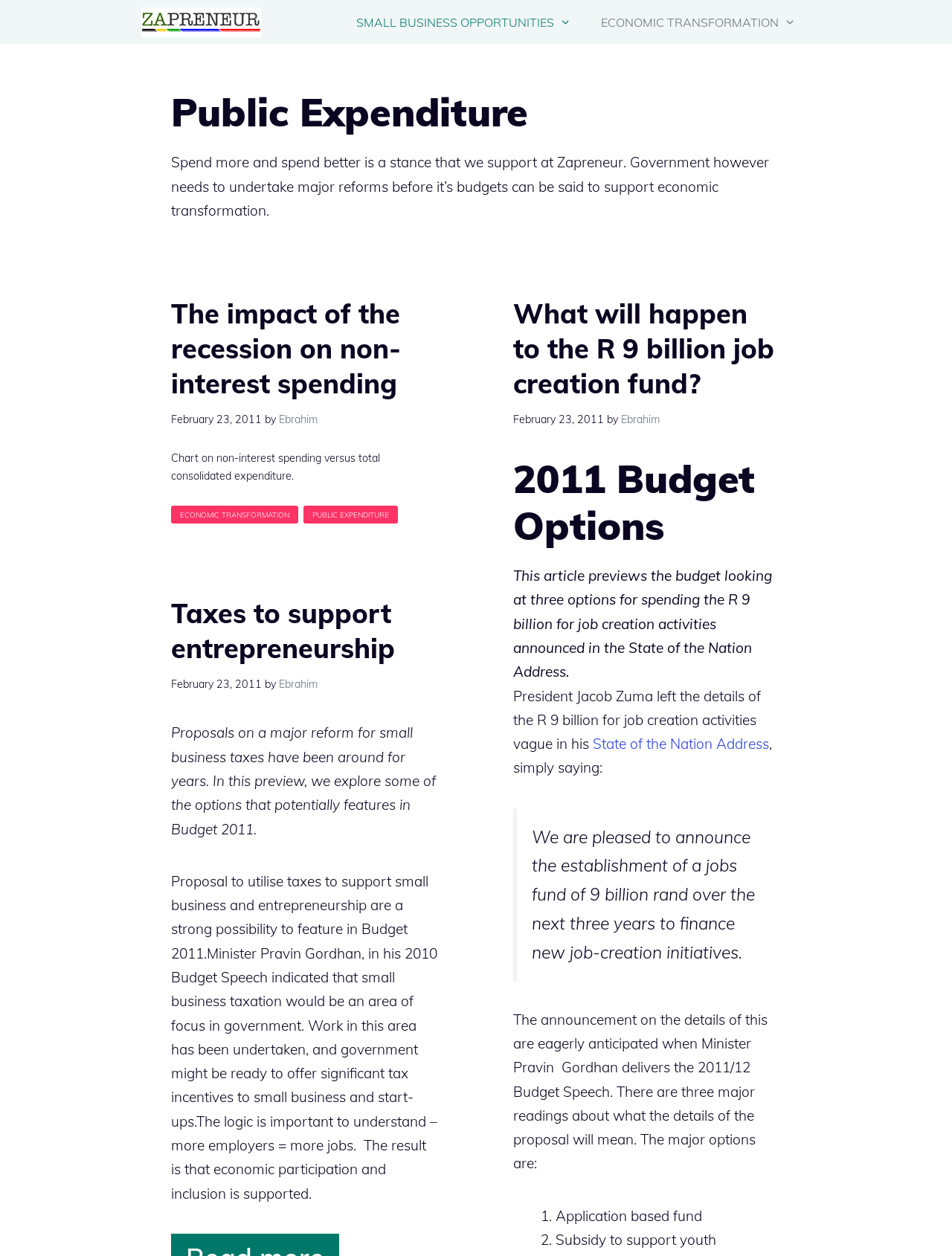Find the bounding box coordinates of the clickable area that will achieve the following instruction: "Click on the 'ZAPRENEUR' link".

[0.148, 0.0, 0.282, 0.036]